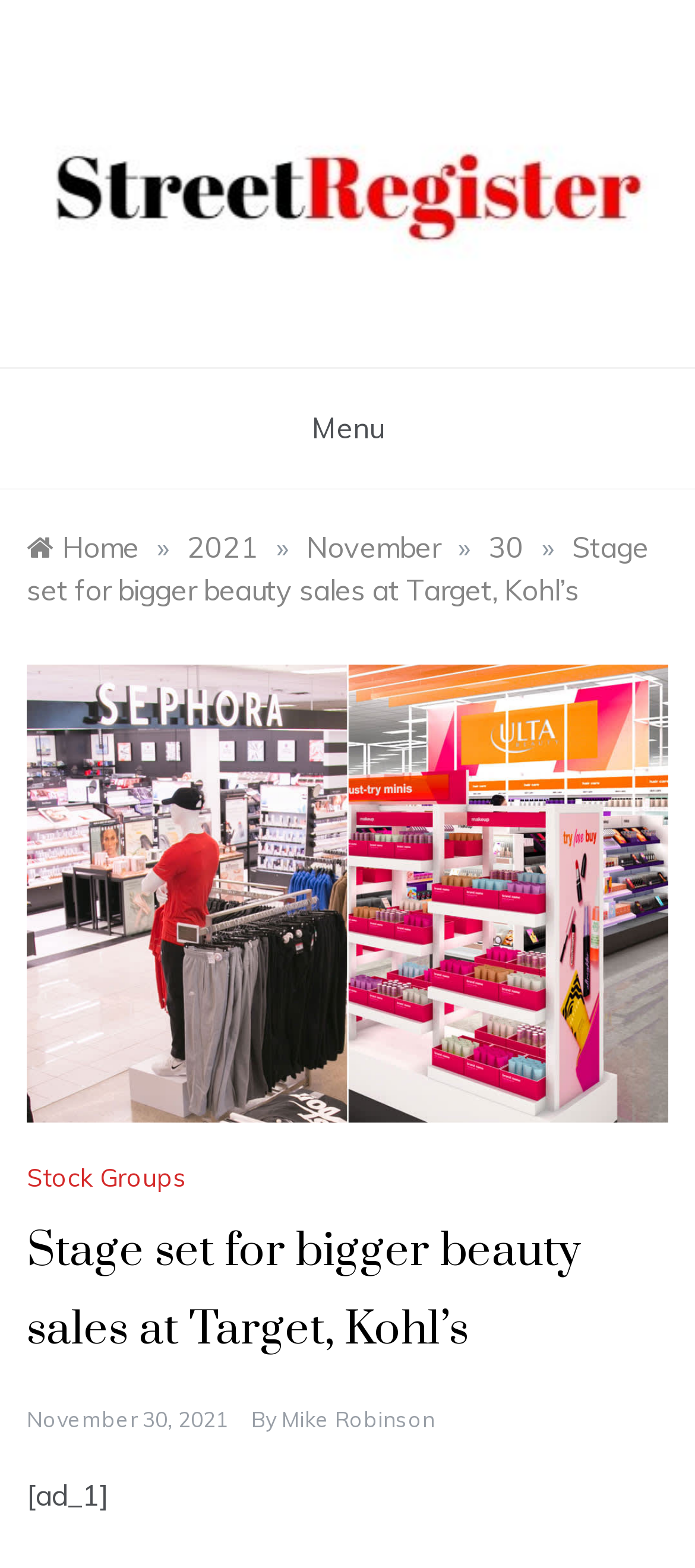Please provide a comprehensive response to the question below by analyzing the image: 
What is the name of the website?

The name of the website can be determined by looking at the top-left corner of the webpage, where the logo and the text 'Street Register' are located.